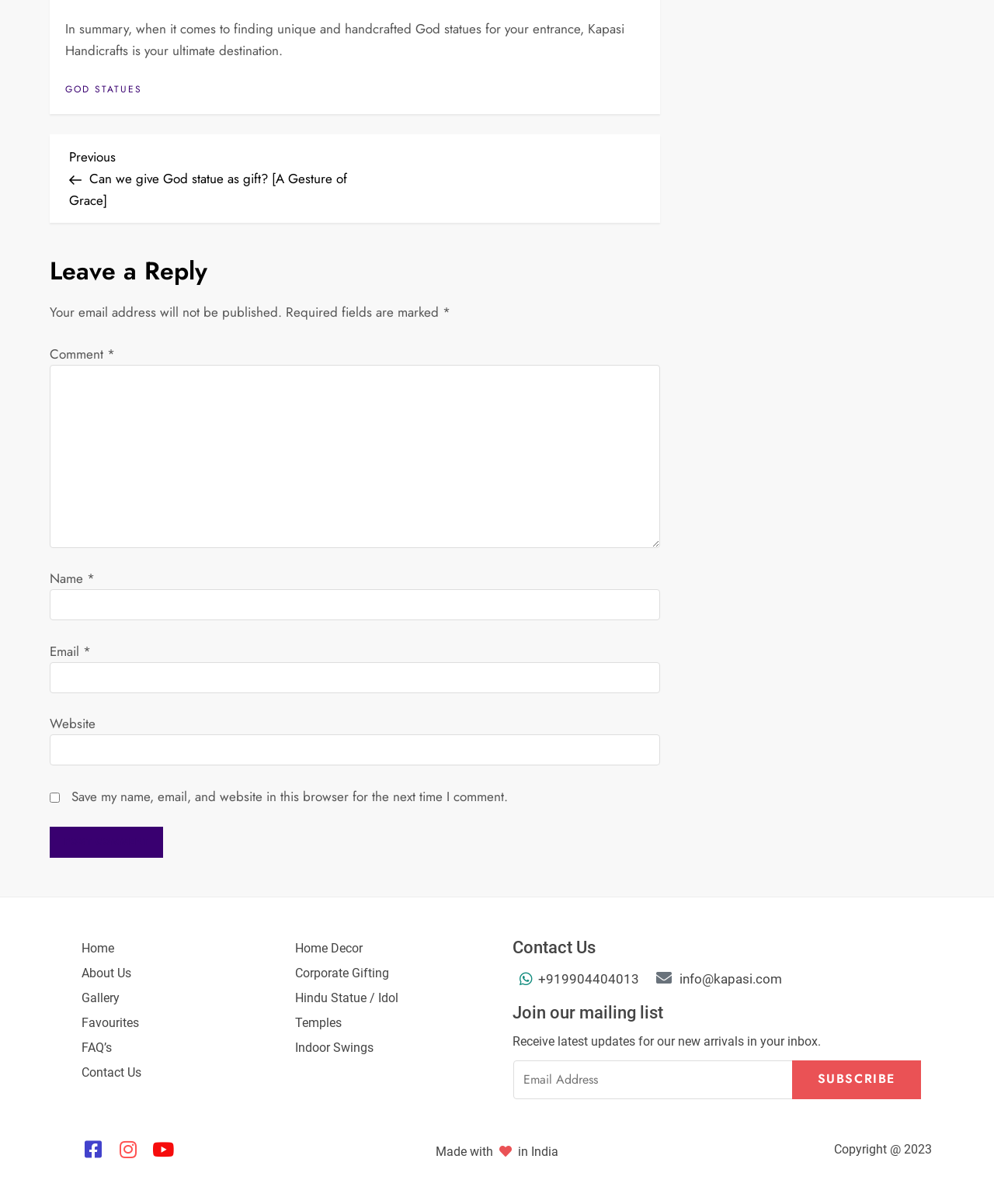What is the purpose of the 'Save my name, email, and website in this browser' checkbox?
Kindly offer a detailed explanation using the data available in the image.

The checkbox is labeled 'Save my name, email, and website in this browser for the next time I comment.' which indicates that it is used to save the user's information for future comments.